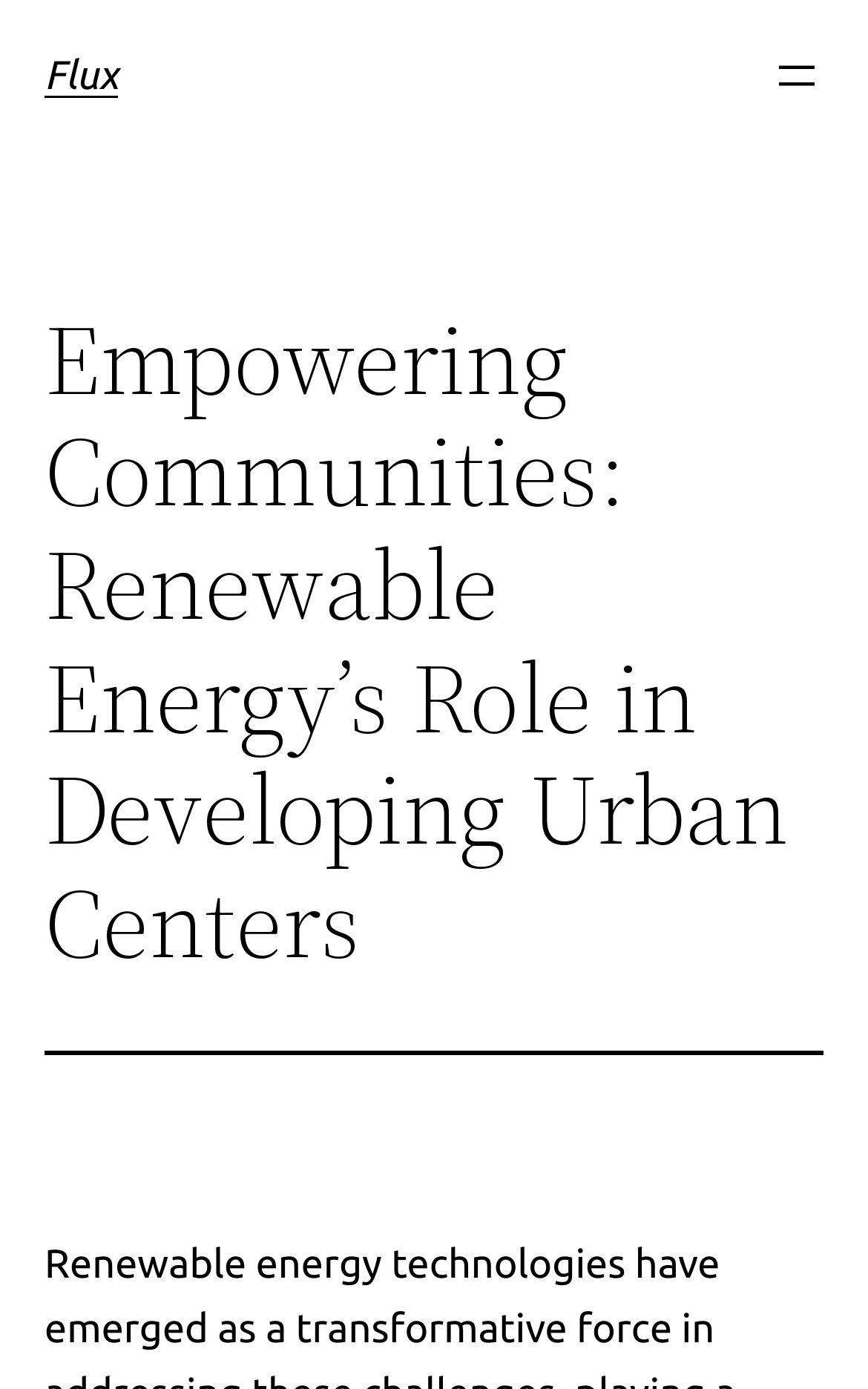Using the given description, provide the bounding box coordinates formatted as (top-left x, top-left y, bottom-right x, bottom-right y), with all values being floating point numbers between 0 and 1. Description: aria-label="Open menu"

[0.887, 0.036, 0.949, 0.074]